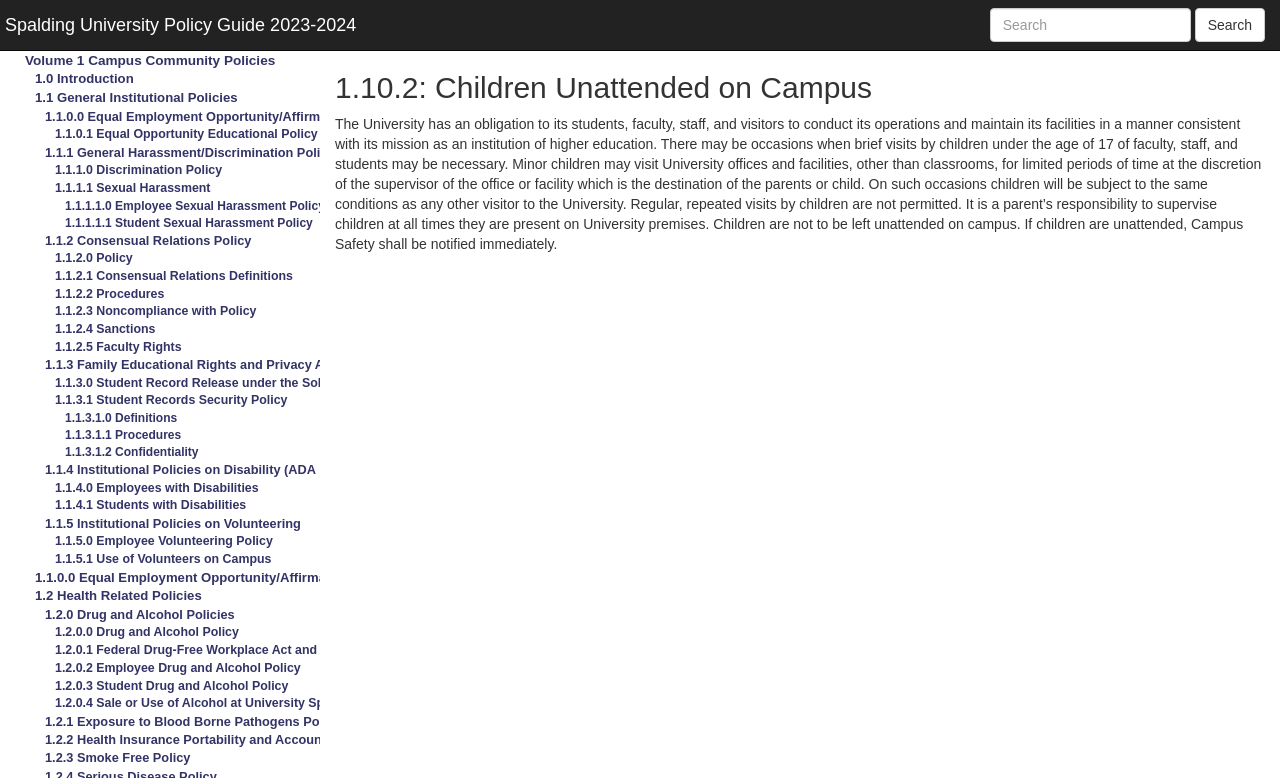Could you highlight the region that needs to be clicked to execute the instruction: "View the image of Nomenclature of Amines Preparation and Properties 1"?

None